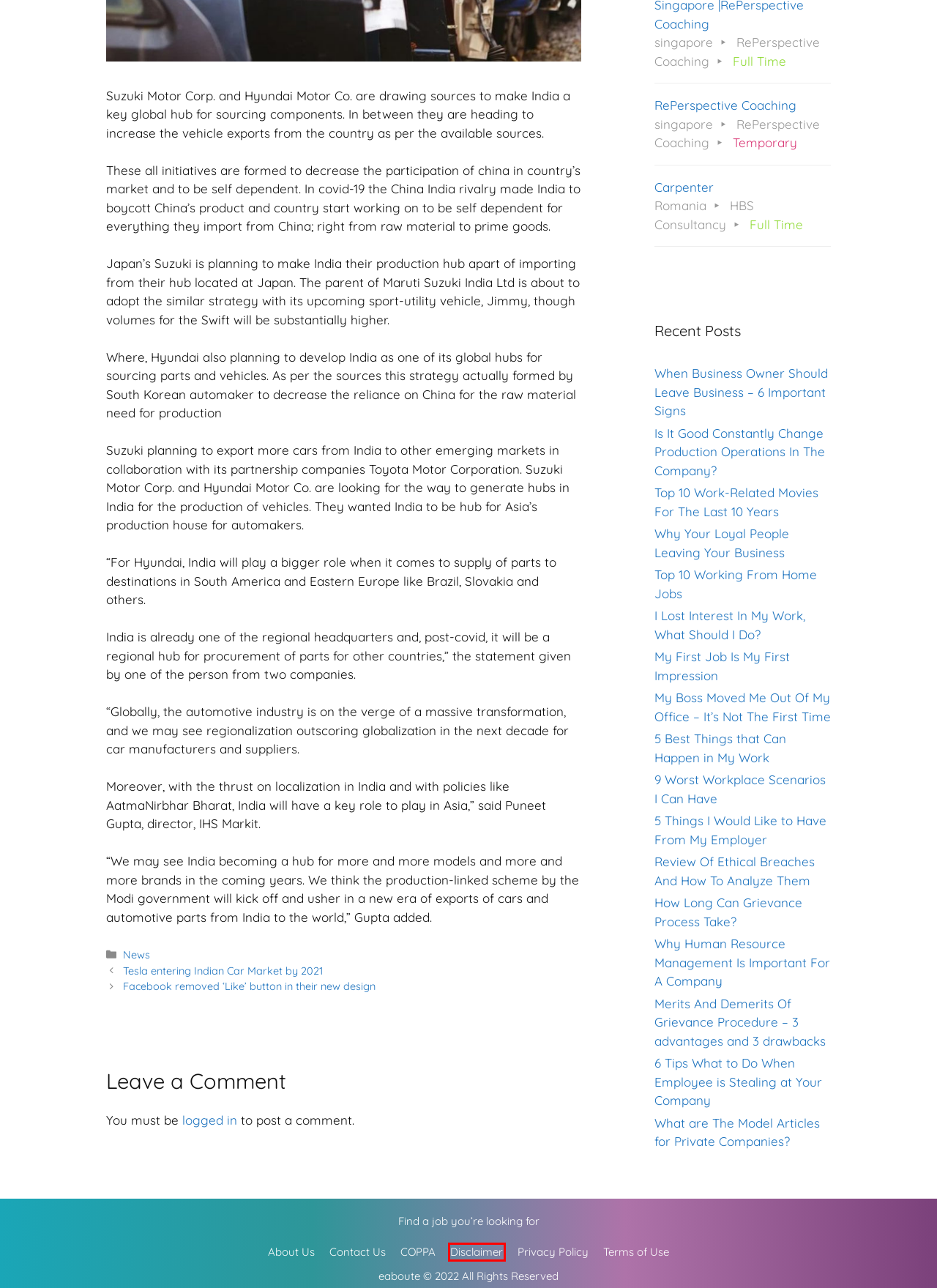You are given a screenshot of a webpage within which there is a red rectangle bounding box. Please choose the best webpage description that matches the new webpage after clicking the selected element in the bounding box. Here are the options:
A. Disclaimer – eaboute
B. Merits And Demerits Of Grievance Procedure - 3 advantages and 3 drawbacks – eaboute
C. Terms of Use – eaboute
D. Top 10 Work-Related Movies For The Last 10 Years – eaboute
E. Tesla entering Indian Car Market by 2021 – eaboute
F. Is It Good Constantly Change Production Operations In The Company? – eaboute
G. 6 Tips What to Do When Employee is Stealing at Your Company – eaboute
H. Carpenter – eaboute

A